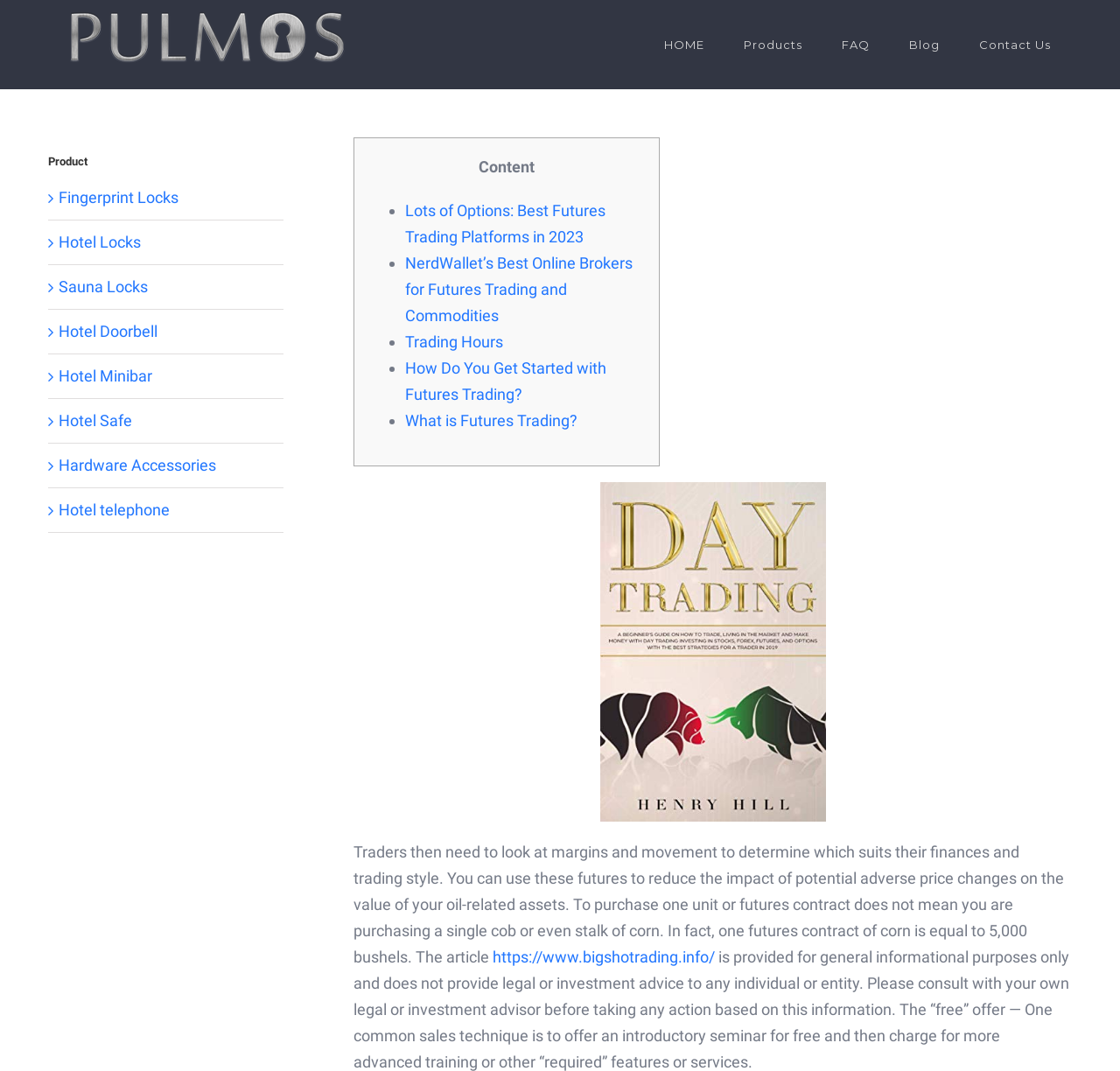Construct a comprehensive caption that outlines the webpage's structure and content.

This webpage is a guide to futures trading, with a focus on beginners. At the top left corner, there is a logo of "hotel card lock, hotel key door lock system manufacturer". To the right of the logo, there is a main navigation menu with links to "HOME", "Products", "FAQ", "Blog", and "Contact Us". 

Below the navigation menu, there is a table with a list of links related to futures trading, including "Lots of Options: Best Futures Trading Platforms in 2023", "NerdWallet's Best Online Brokers for Futures Trading and Commodities", "Trading Hours", "How Do You Get Started with Futures Trading?", and "What is Futures Trading?". 

To the right of the list, there is an image related to futures trading for beginners. Below the image, there is a block of text that explains how traders can use futures to reduce the impact of potential adverse price changes on the value of their oil-related assets. The text also explains that one futures contract of corn is equal to 5,000 bushels.

Further down the page, there is a link to an external website, followed by a disclaimer that the article is provided for general informational purposes only and does not provide legal or investment advice.

On the left side of the page, there is a complementary section with a heading "Product" and a list of links to various hotel-related products, including fingerprint locks, hotel locks, sauna locks, hotel doorbell, hotel minibar, hotel safe, hardware accessories, and hotel telephone.